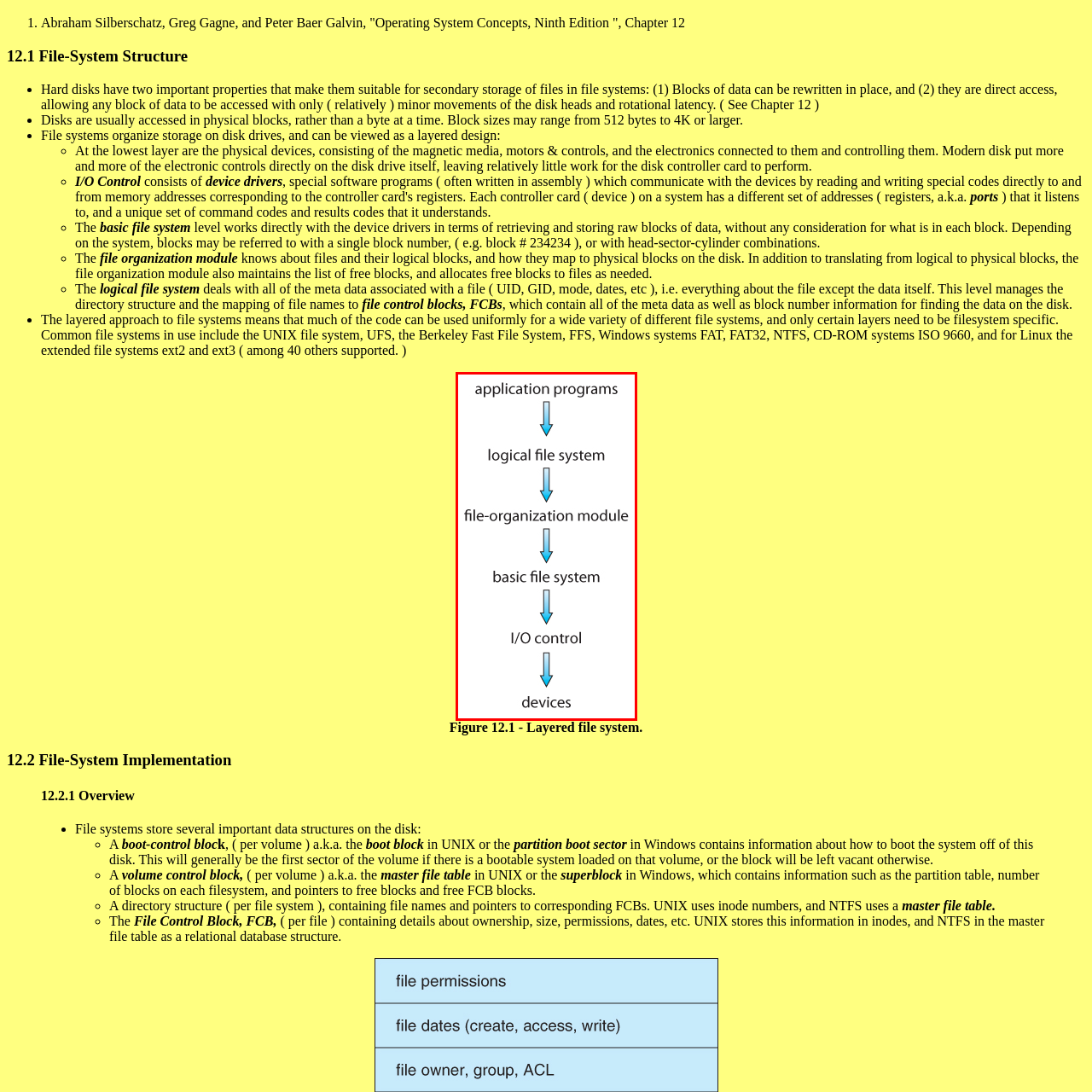Look at the image inside the red box and answer the question with a single word or phrase:
What is the role of the file-organization module?

Managing file links